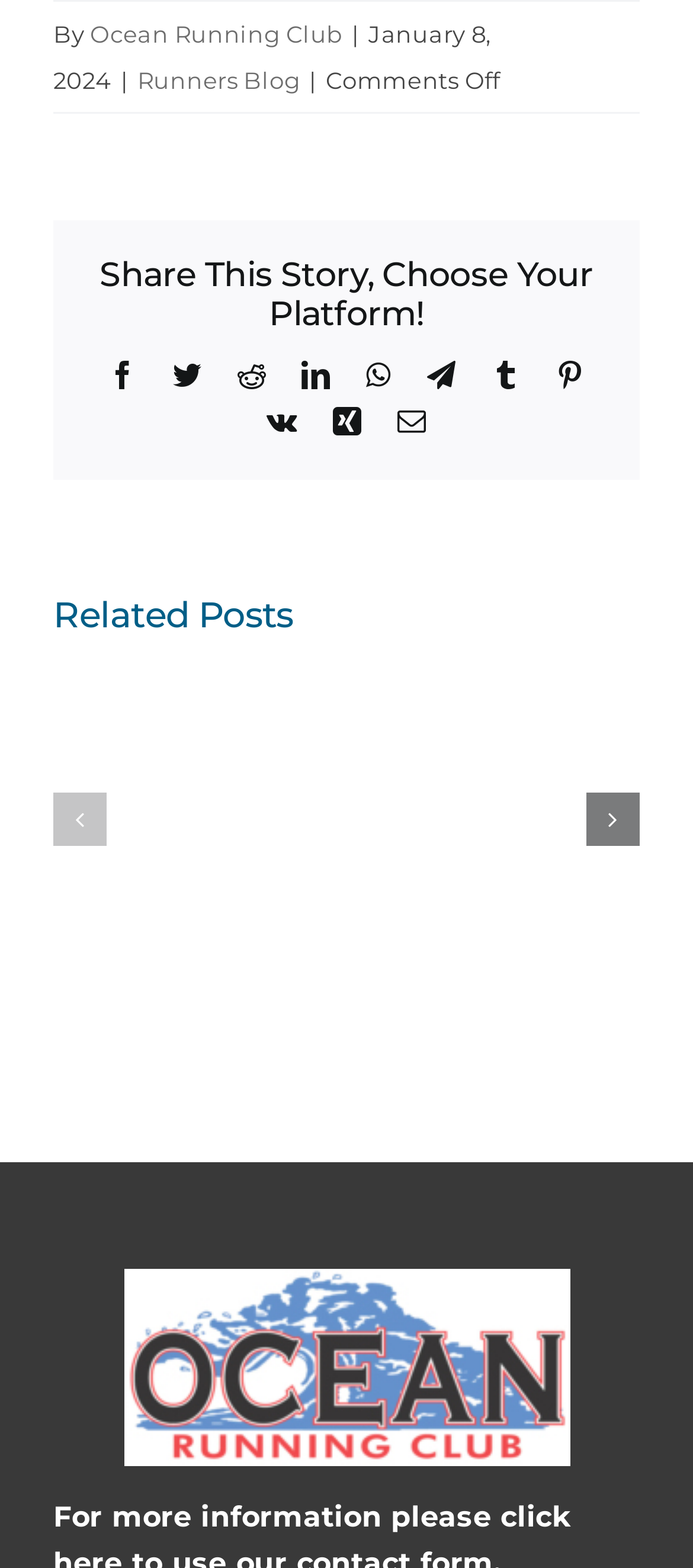Locate the bounding box coordinates of the element that should be clicked to execute the following instruction: "Share on Facebook".

[0.156, 0.23, 0.198, 0.248]